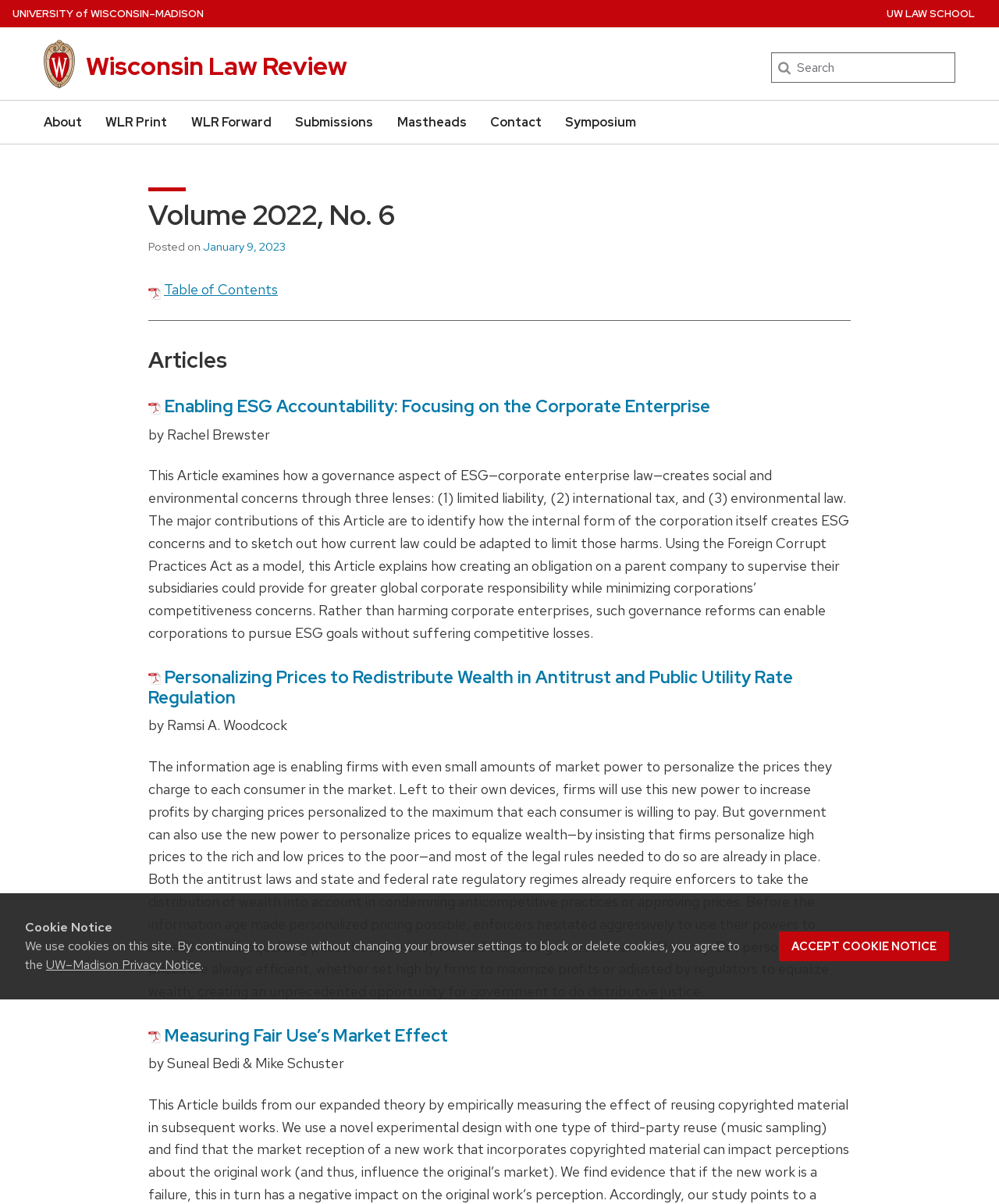Determine the main headline from the webpage and extract its text.

Volume 2022, No. 6